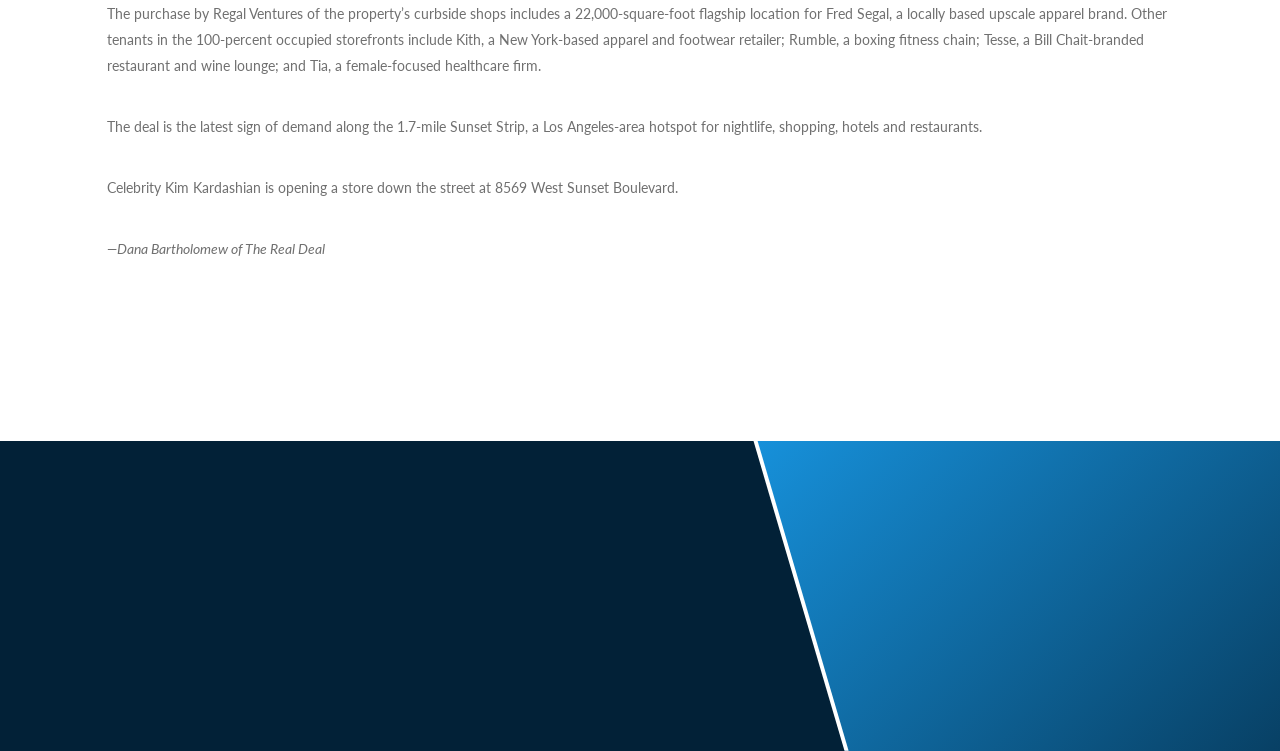Identify the bounding box coordinates for the UI element described by the following text: "Find us on LinkedIn". Provide the coordinates as four float numbers between 0 and 1, in the format [left, top, right, bottom].

[0.232, 0.879, 0.348, 0.907]